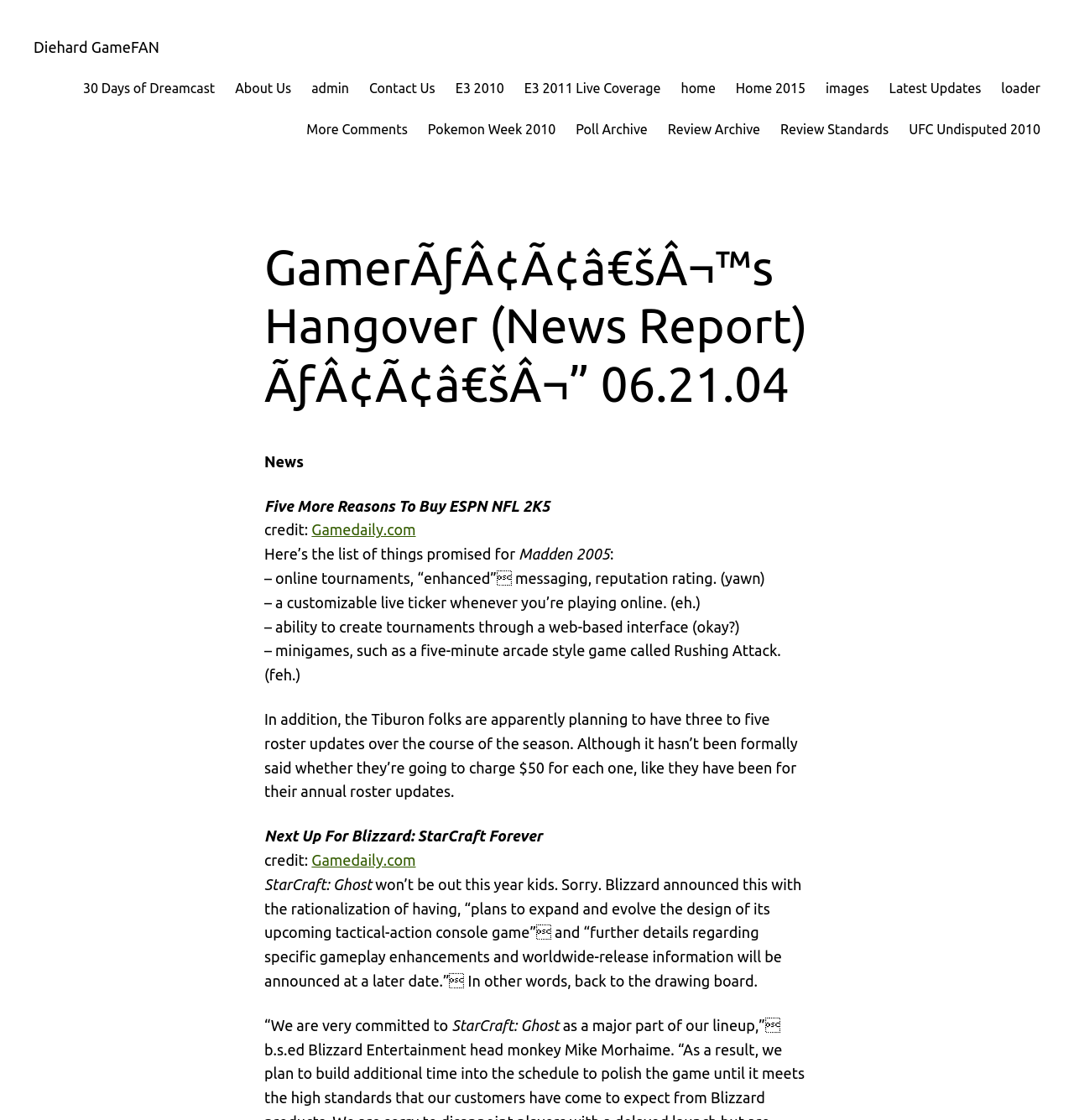Describe all the key features and sections of the webpage thoroughly.

The webpage appears to be a news report or article from Diehard GameFAN, dated June 21, 2004. At the top, there is a heading that reads "Gamer's Hangover (News Report) – 06.21.04". Below this heading, there are several links to other articles or sections of the website, including "30 Days of Dreamcast", "About Us", "Contact Us", and others.

The main content of the page is divided into two sections. The first section discusses five reasons to buy ESPN NFL 2K5, with a list of features promised for the game, including online tournaments, customizable live tickers, and minigames. The text is written in a casual, conversational tone, with the author expressing skepticism about some of the features.

The second section discusses StarCraft: Ghost, a game that has been delayed and will not be released this year. The text quotes Blizzard's announcement about the delay, citing plans to expand and evolve the game's design.

Throughout the page, there are links to external sources, such as Gamedaily.com, which are credited for providing information. The overall layout of the page is dense, with multiple blocks of text and links arranged horizontally and vertically.